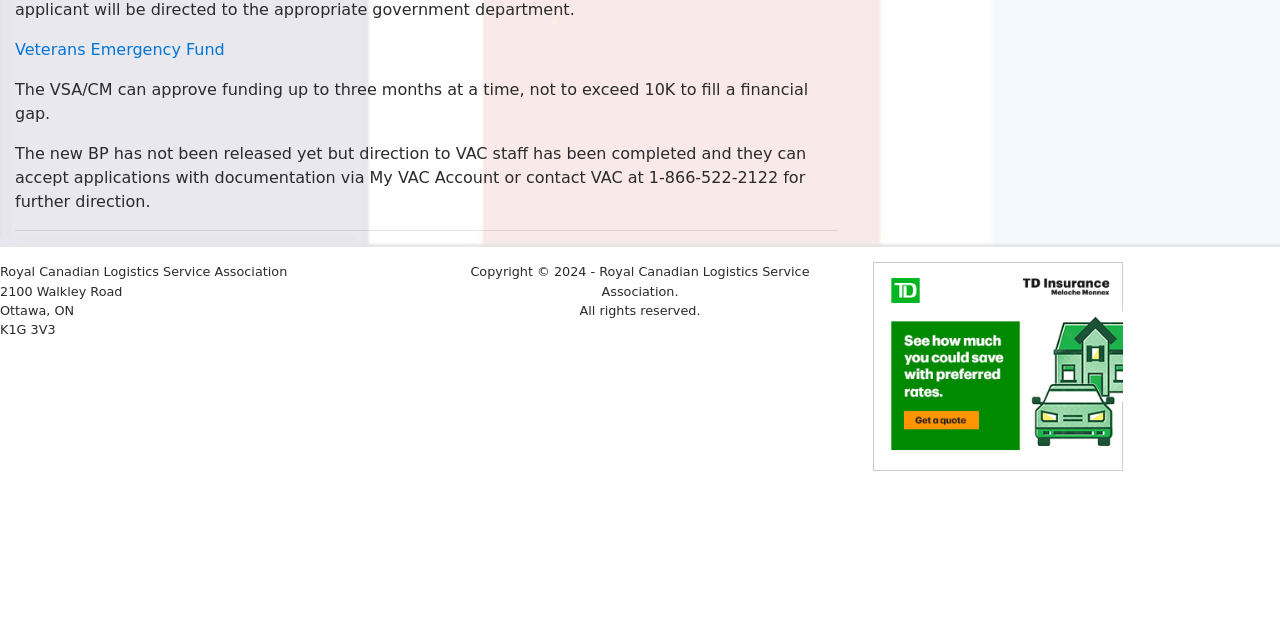Find the bounding box coordinates for the HTML element specified by: "Veterans Emergency Fund".

[0.012, 0.063, 0.176, 0.093]